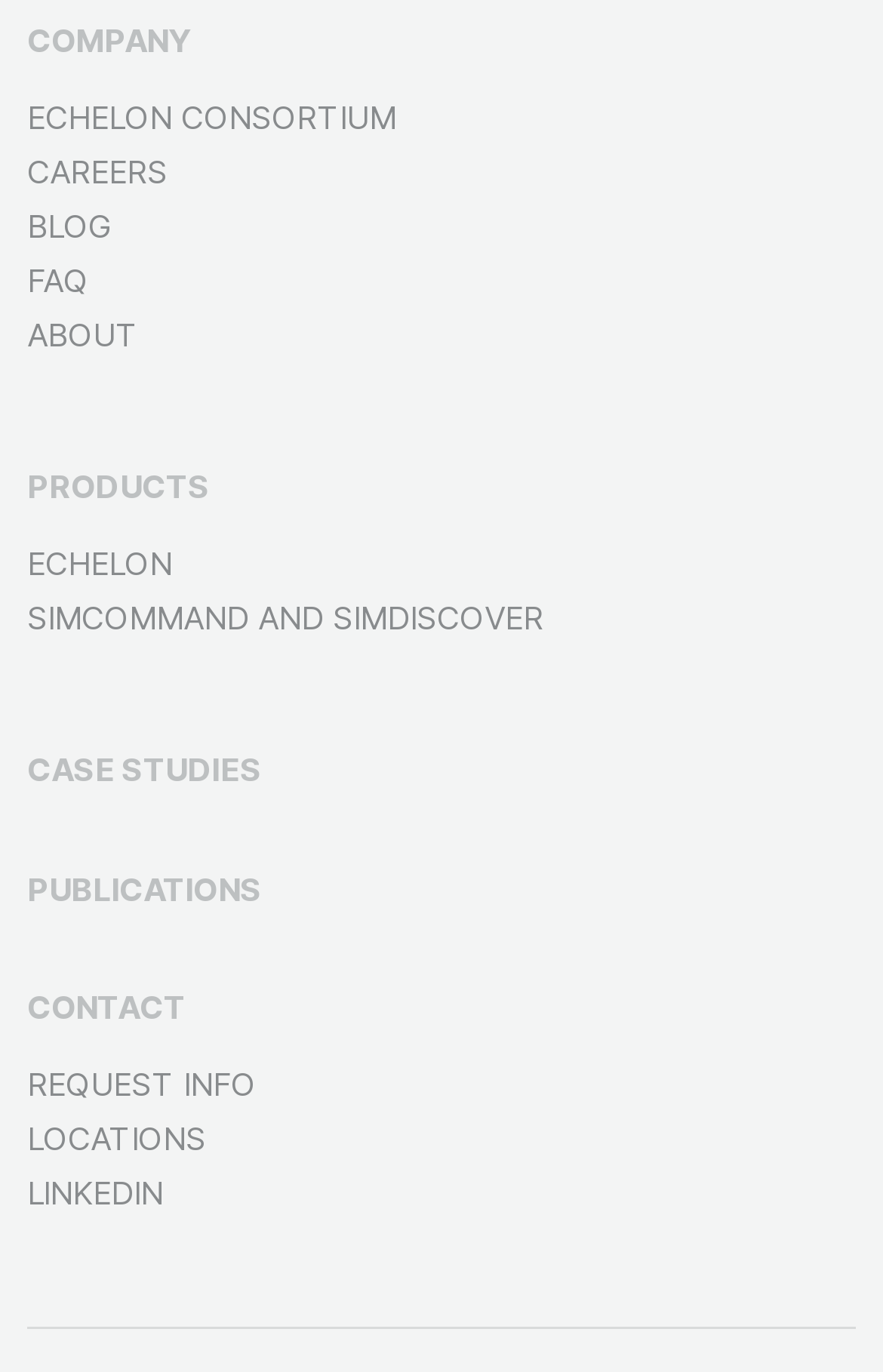Using the element description provided, determine the bounding box coordinates in the format (top-left x, top-left y, bottom-right x, bottom-right y). Ensure that all values are floating point numbers between 0 and 1. Element description: Echelon

[0.031, 0.396, 0.195, 0.424]